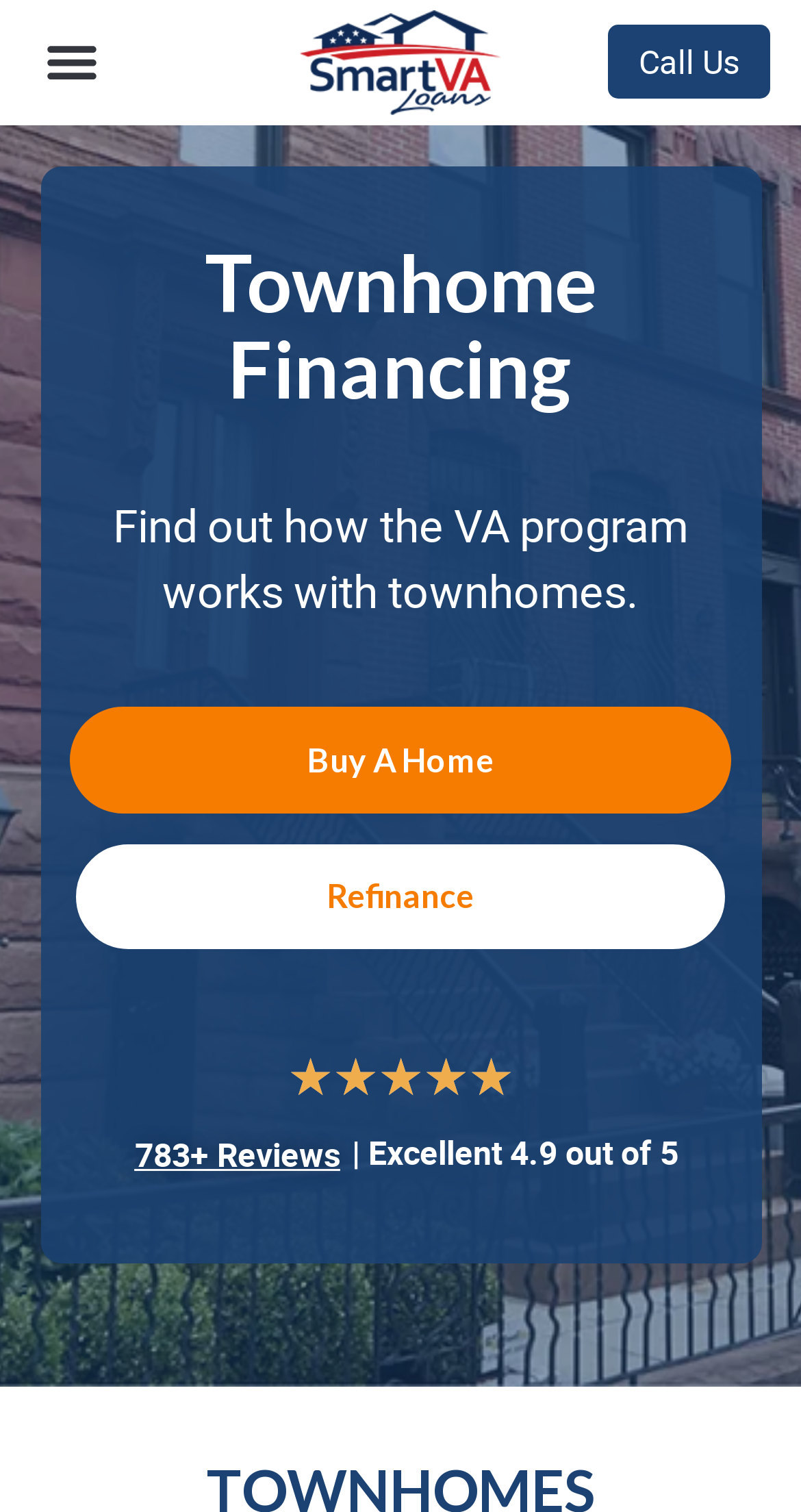Give a concise answer of one word or phrase to the question: 
Is the menu toggle button expanded?

No